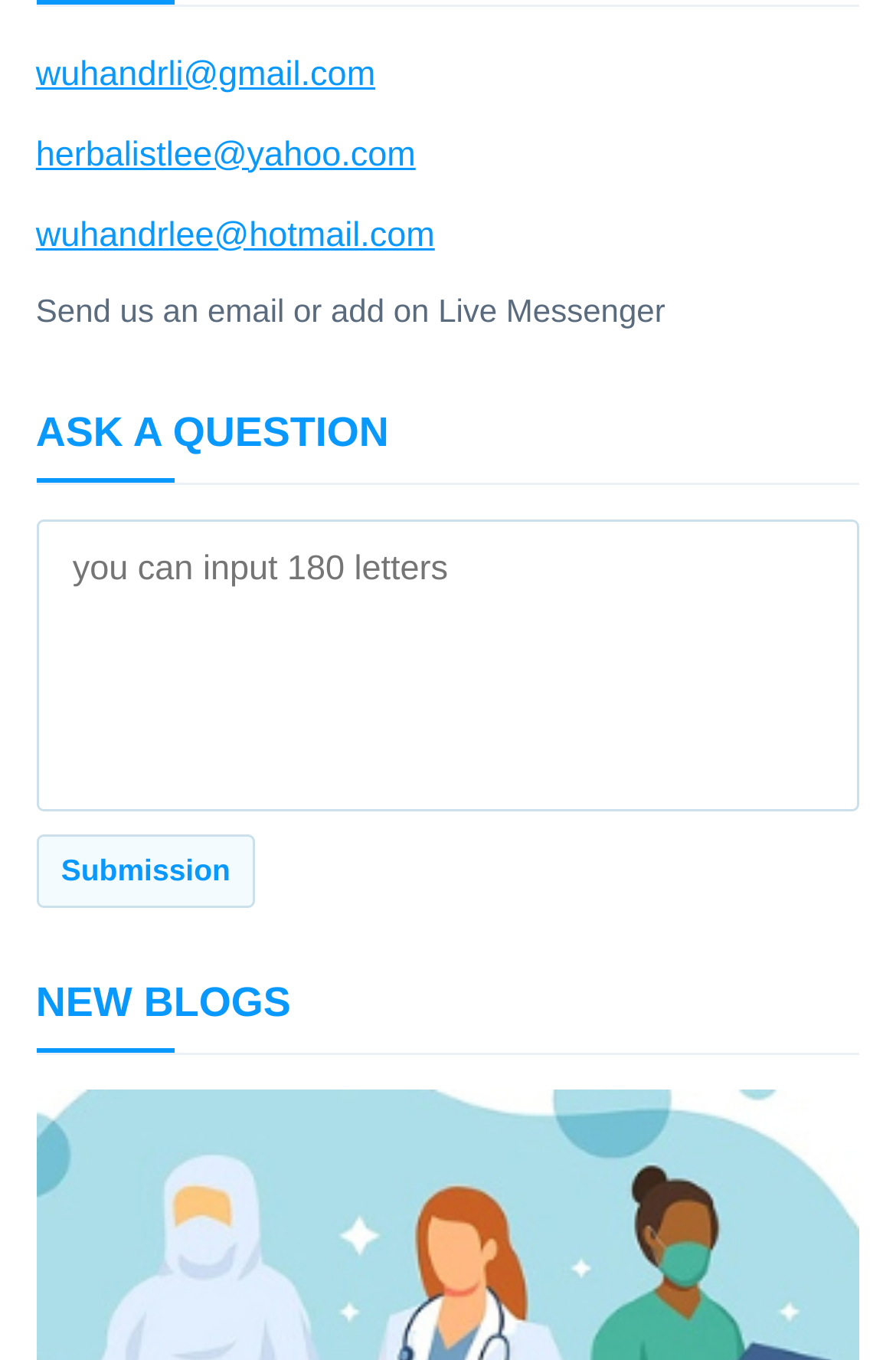Please answer the following question using a single word or phrase: 
How many headings are there on the webpage?

2